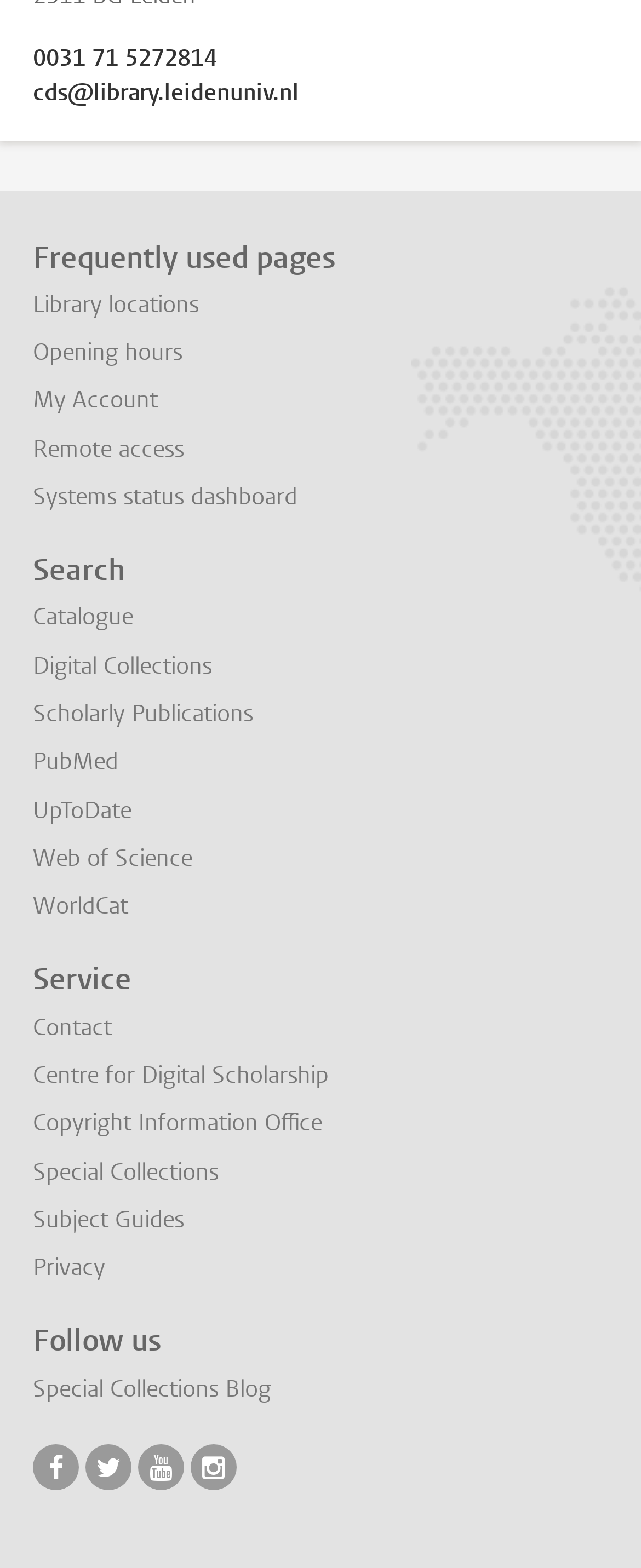Please find the bounding box coordinates in the format (top-left x, top-left y, bottom-right x, bottom-right y) for the given element description. Ensure the coordinates are floating point numbers between 0 and 1. Description: Special Collections Blog

[0.051, 0.876, 0.423, 0.896]